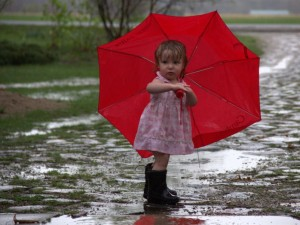Please reply with a single word or brief phrase to the question: 
What type of boots is the child wearing?

Shiny black rain boots